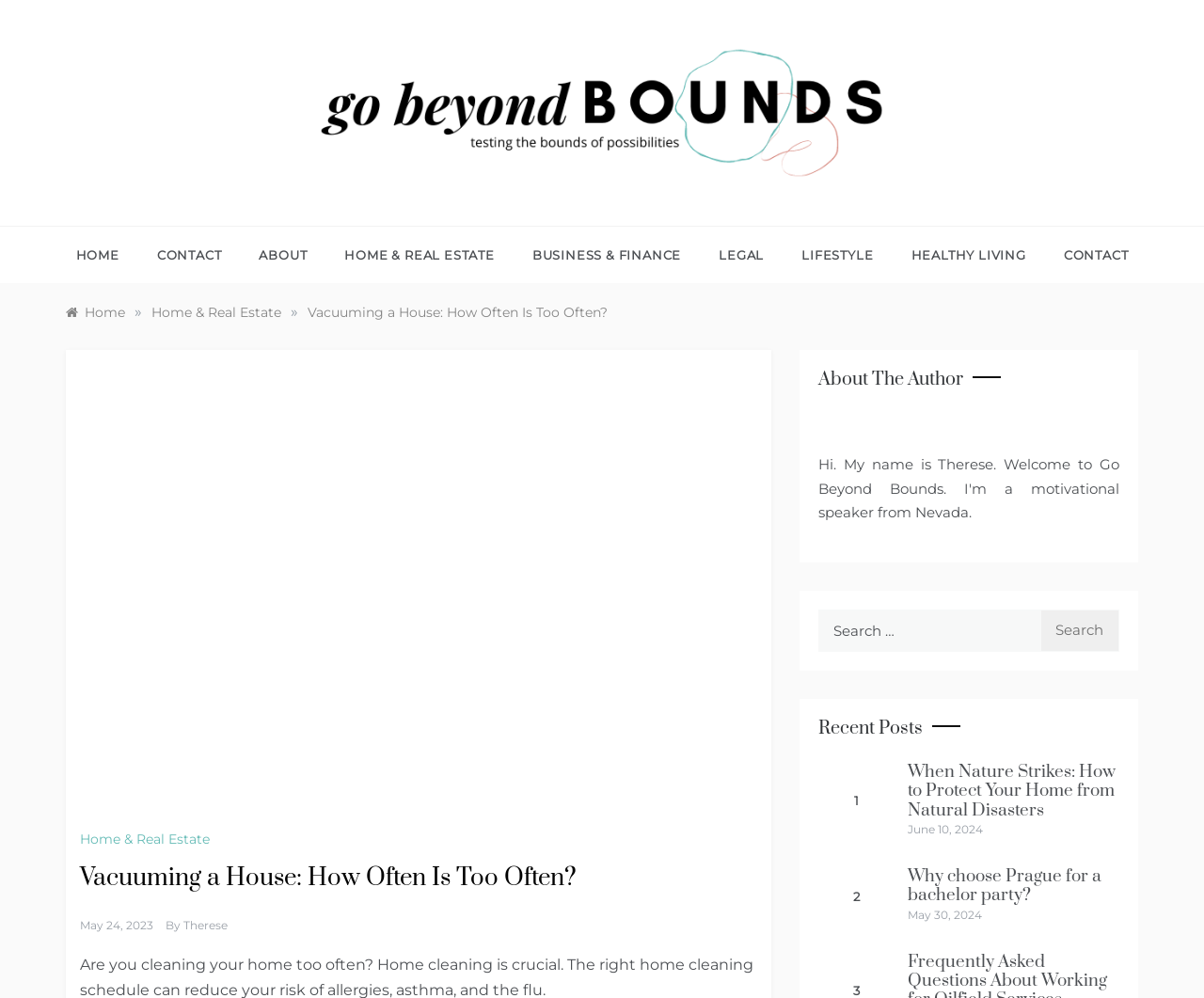Can you show the bounding box coordinates of the region to click on to complete the task described in the instruction: "Click on the 'HOME' link"?

[0.063, 0.227, 0.115, 0.284]